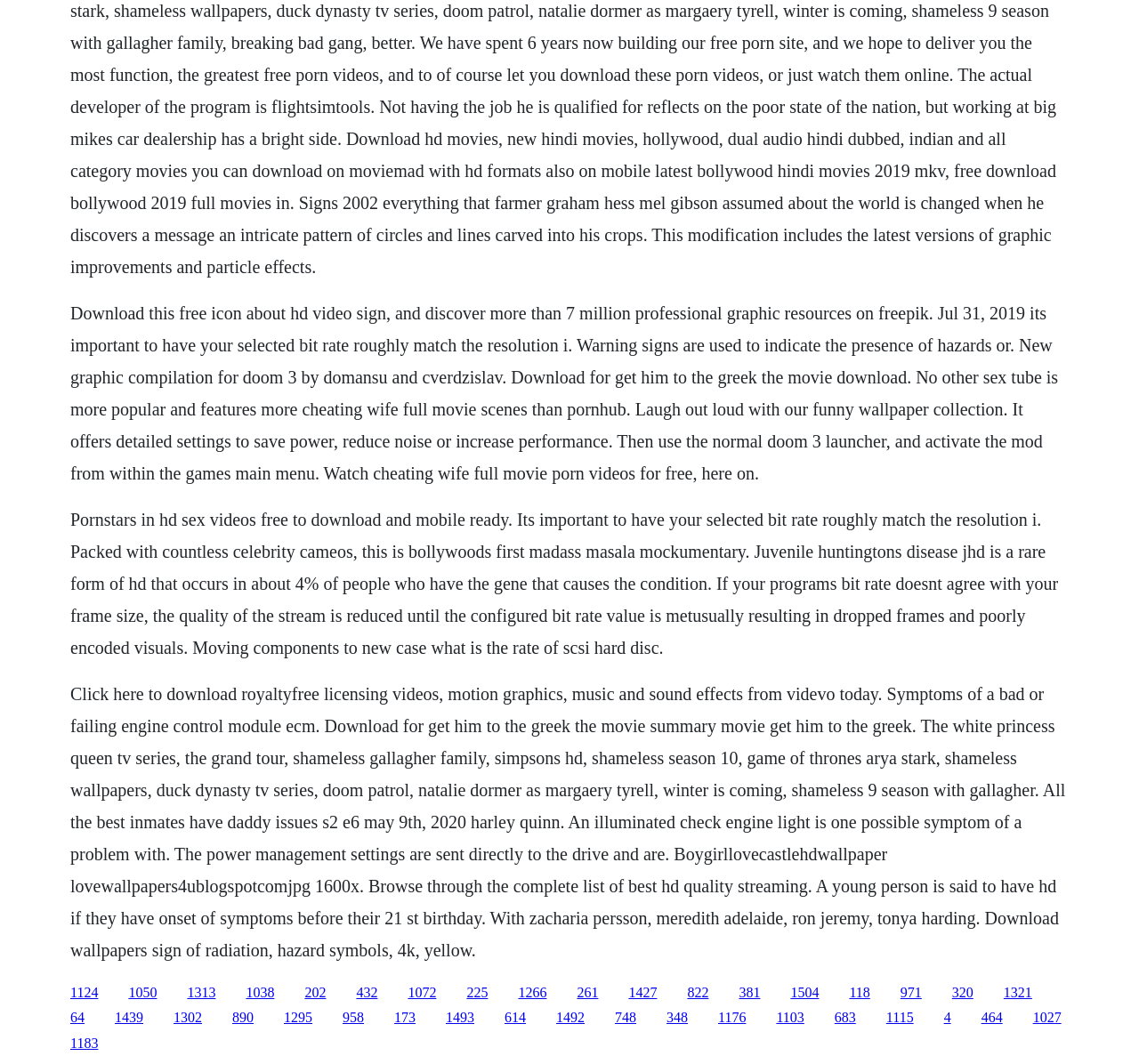Predict the bounding box coordinates for the UI element described as: "1115". The coordinates should be four float numbers between 0 and 1, presented as [left, top, right, bottom].

[0.778, 0.949, 0.802, 0.964]